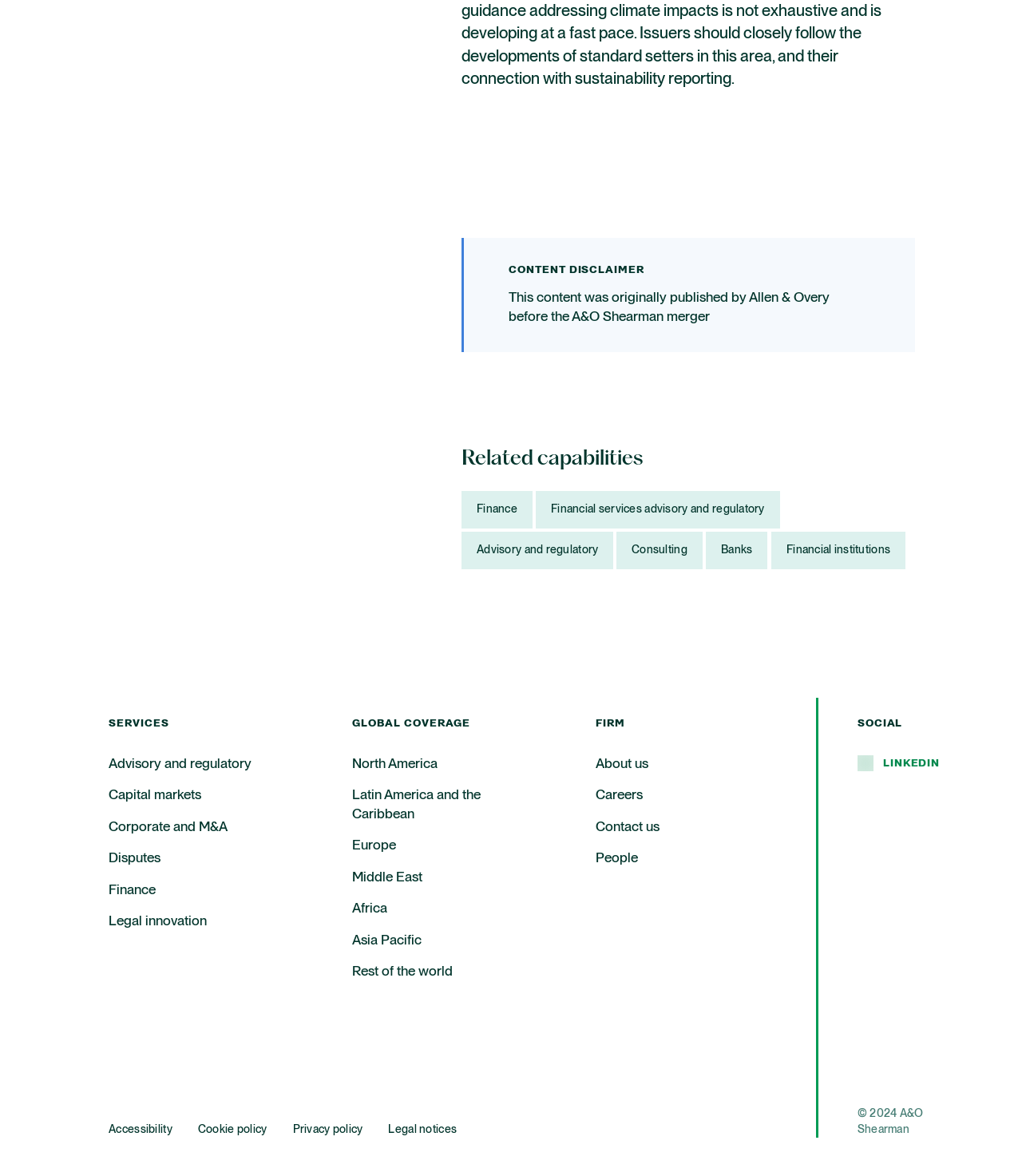Identify the bounding box coordinates for the UI element described as: "Latin America and the Caribbean". The coordinates should be provided as four floats between 0 and 1: [left, top, right, bottom].

[0.345, 0.669, 0.505, 0.701]